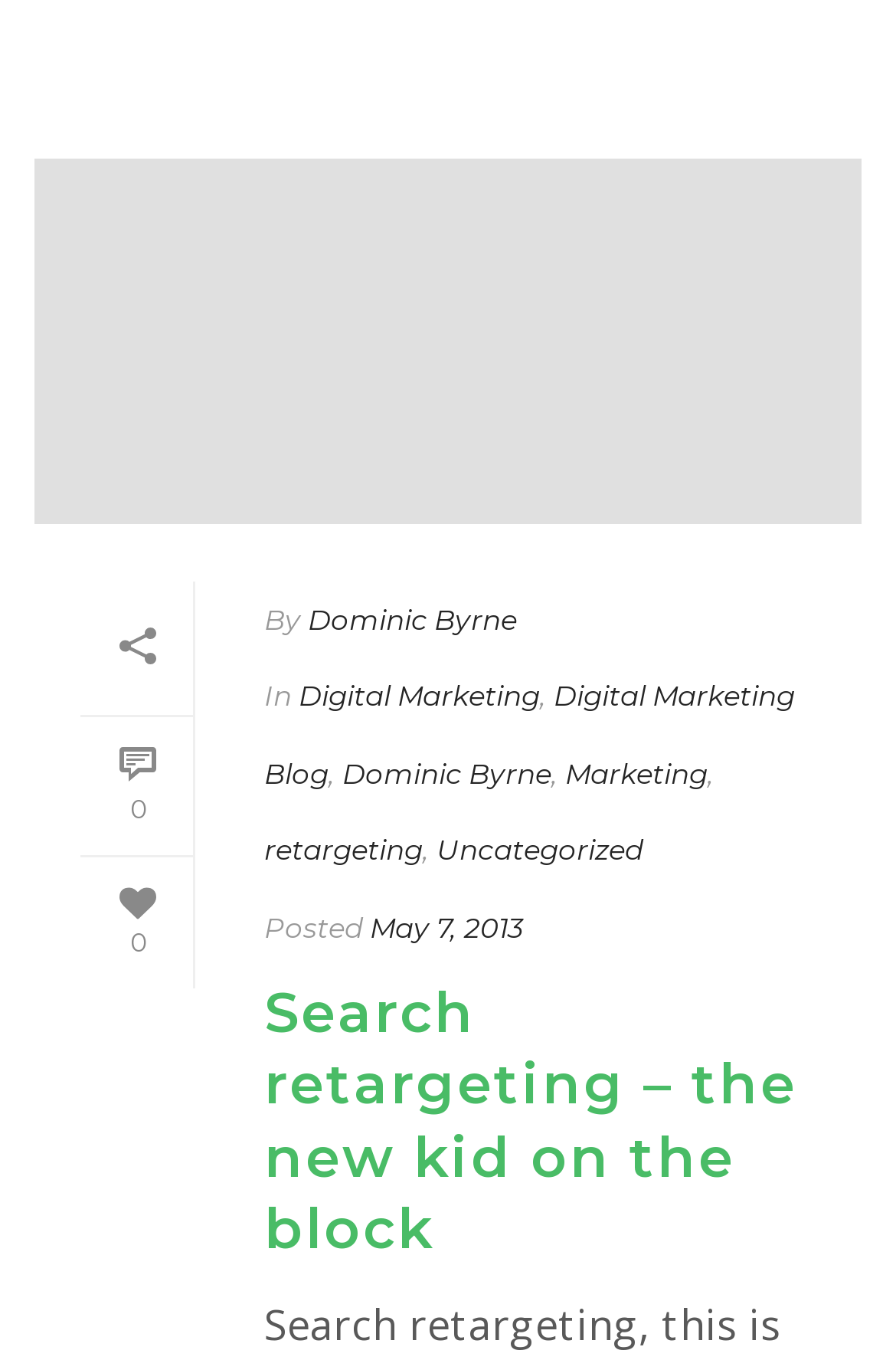Pinpoint the bounding box coordinates of the clickable element to carry out the following instruction: "Click on the author's name."

[0.344, 0.443, 0.577, 0.468]